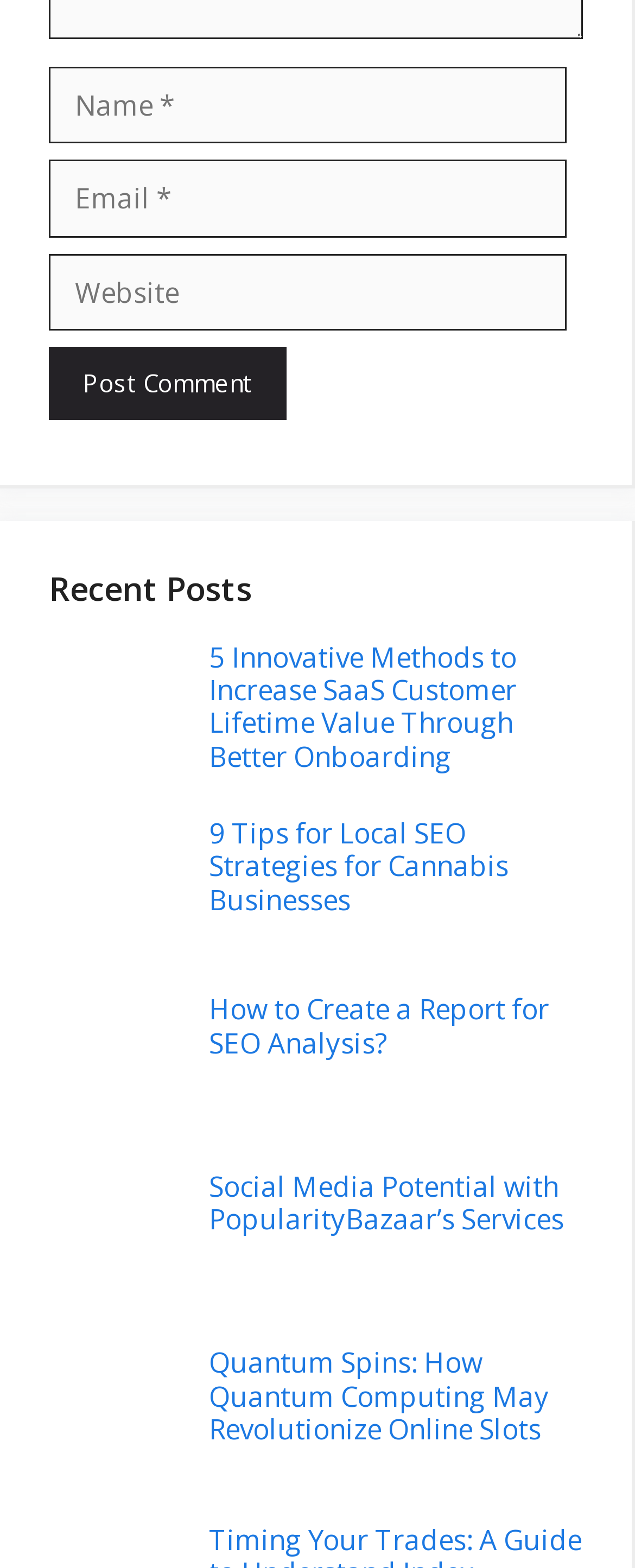Please identify the bounding box coordinates of the area I need to click to accomplish the following instruction: "Enter your name".

[0.077, 0.042, 0.892, 0.091]